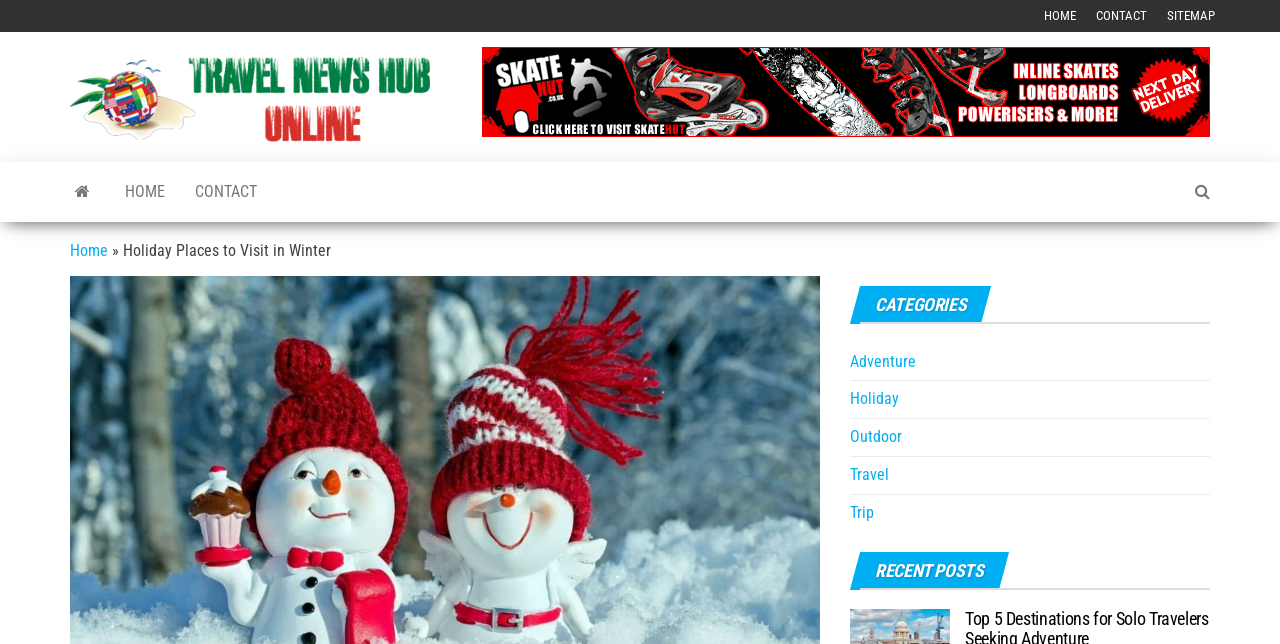Based on the element description: "Adventure", identify the UI element and provide its bounding box coordinates. Use four float numbers between 0 and 1, [left, top, right, bottom].

[0.664, 0.546, 0.716, 0.575]